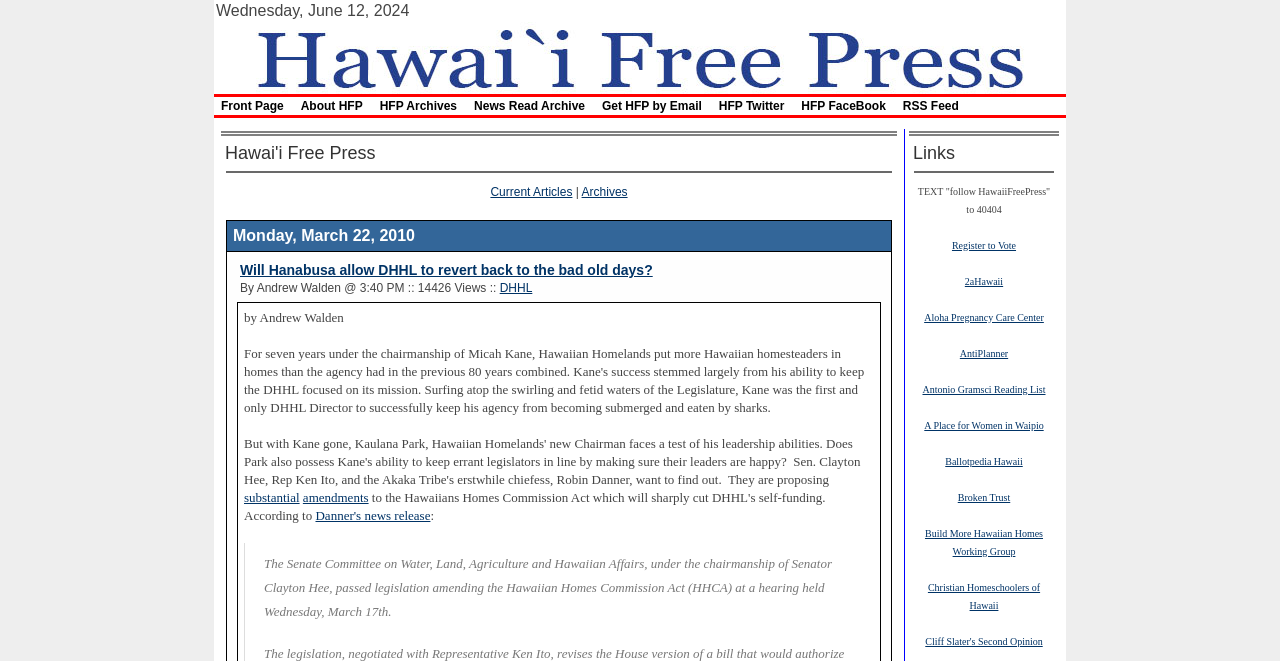Give a one-word or short phrase answer to the question: 
What is the title of the article?

Will Hanabusa allow DHHL to revert back to the bad old days?